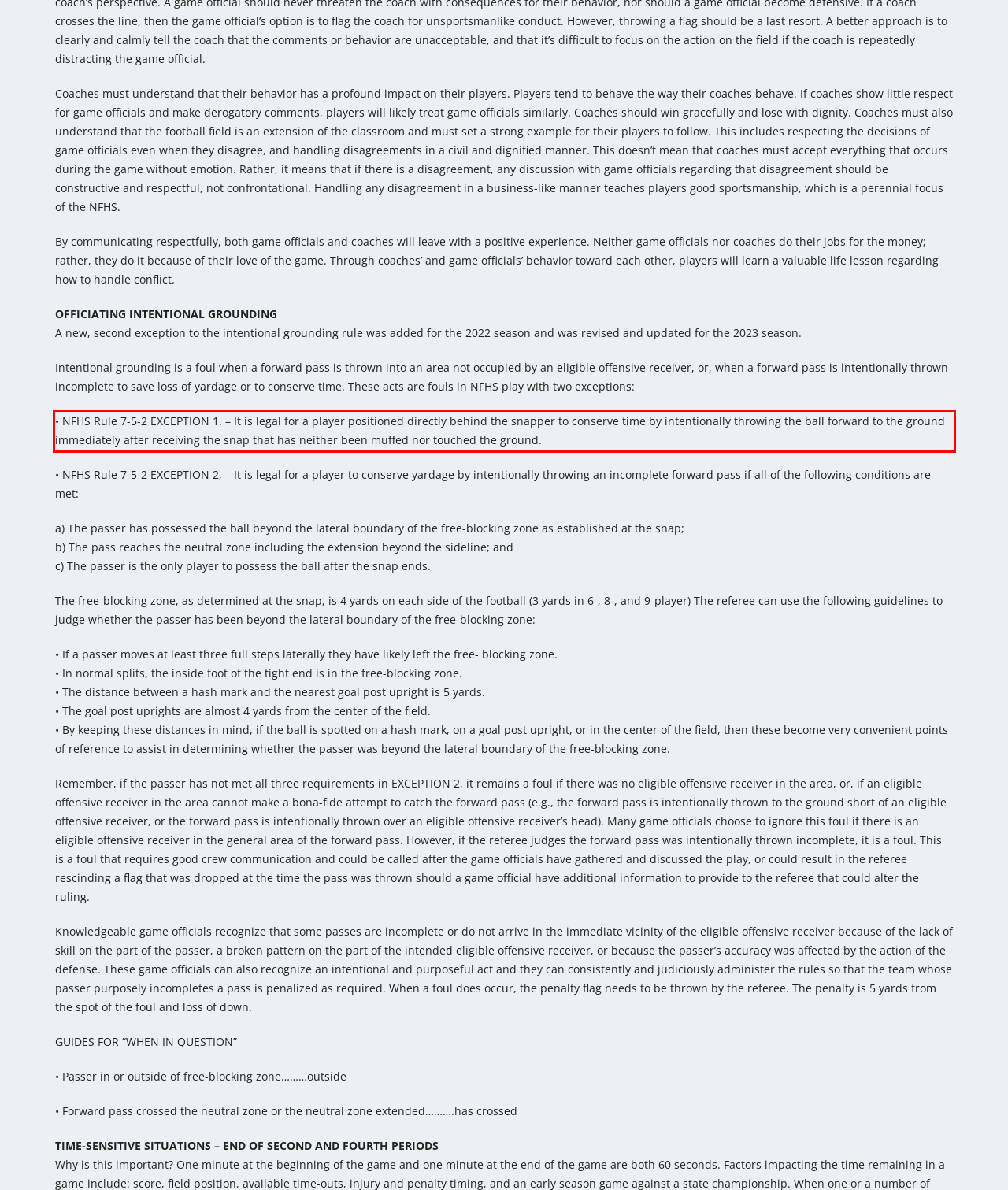You have a screenshot of a webpage with a red bounding box. Identify and extract the text content located inside the red bounding box.

• NFHS Rule 7-5-2 EXCEPTION 1. – It is legal for a player positioned directly behind the snapper to conserve time by intentionally throwing the ball forward to the ground immediately after receiving the snap that has neither been muffed nor touched the ground.